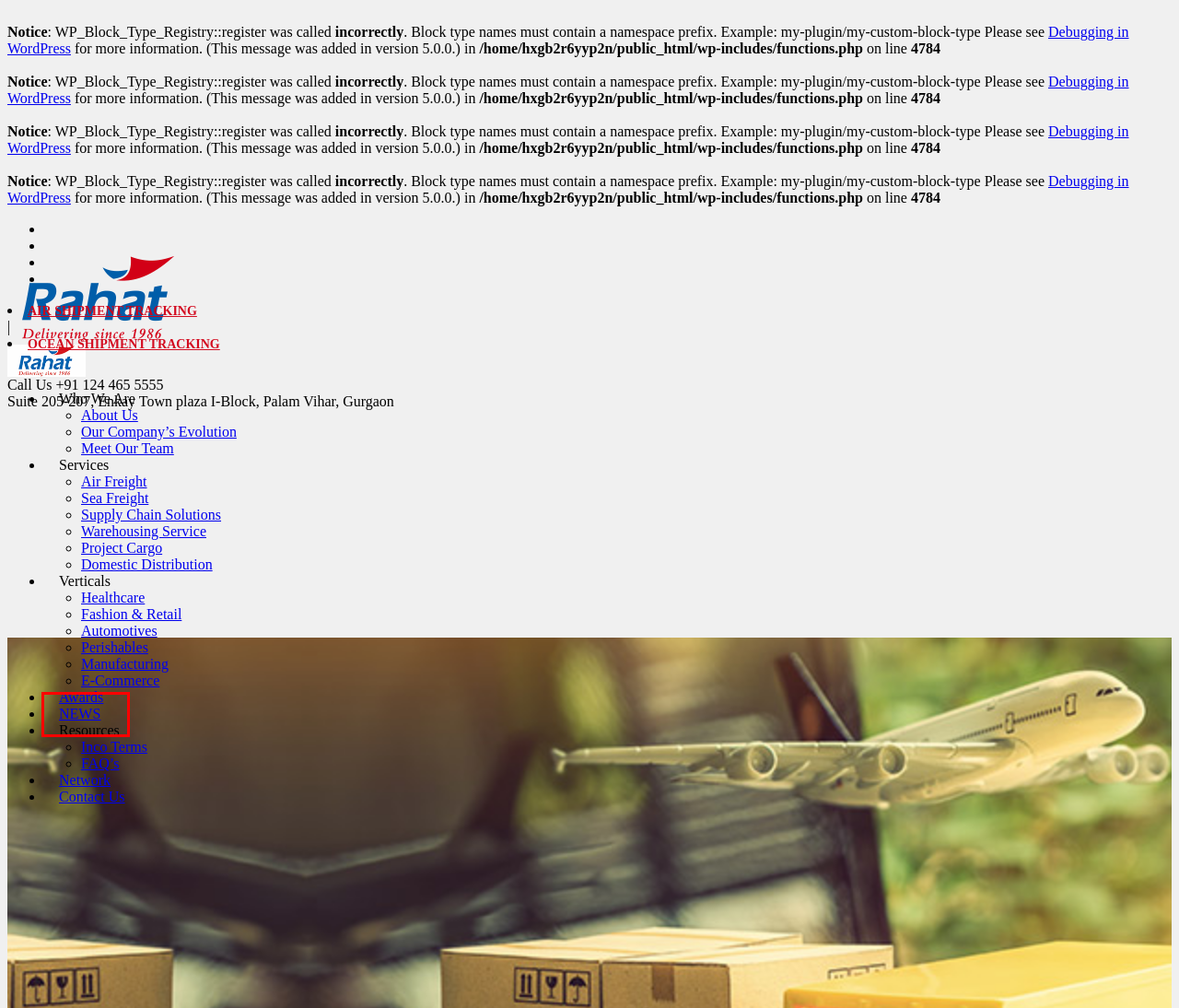Look at the screenshot of a webpage with a red bounding box and select the webpage description that best corresponds to the new page after clicking the element in the red box. Here are the options:
A. FAQ’s – Rahatcontinental
B. MEET OUR TEAM – Rahatcontinental
C. Sea Freight – Rahatcontinental
D. Air Freight – Rahatcontinental
E. Network – Rahatcontinental
F. NEWS – Rahatcontinental
G. Awards – Rahatcontinental
H. Rahatcontinental

F